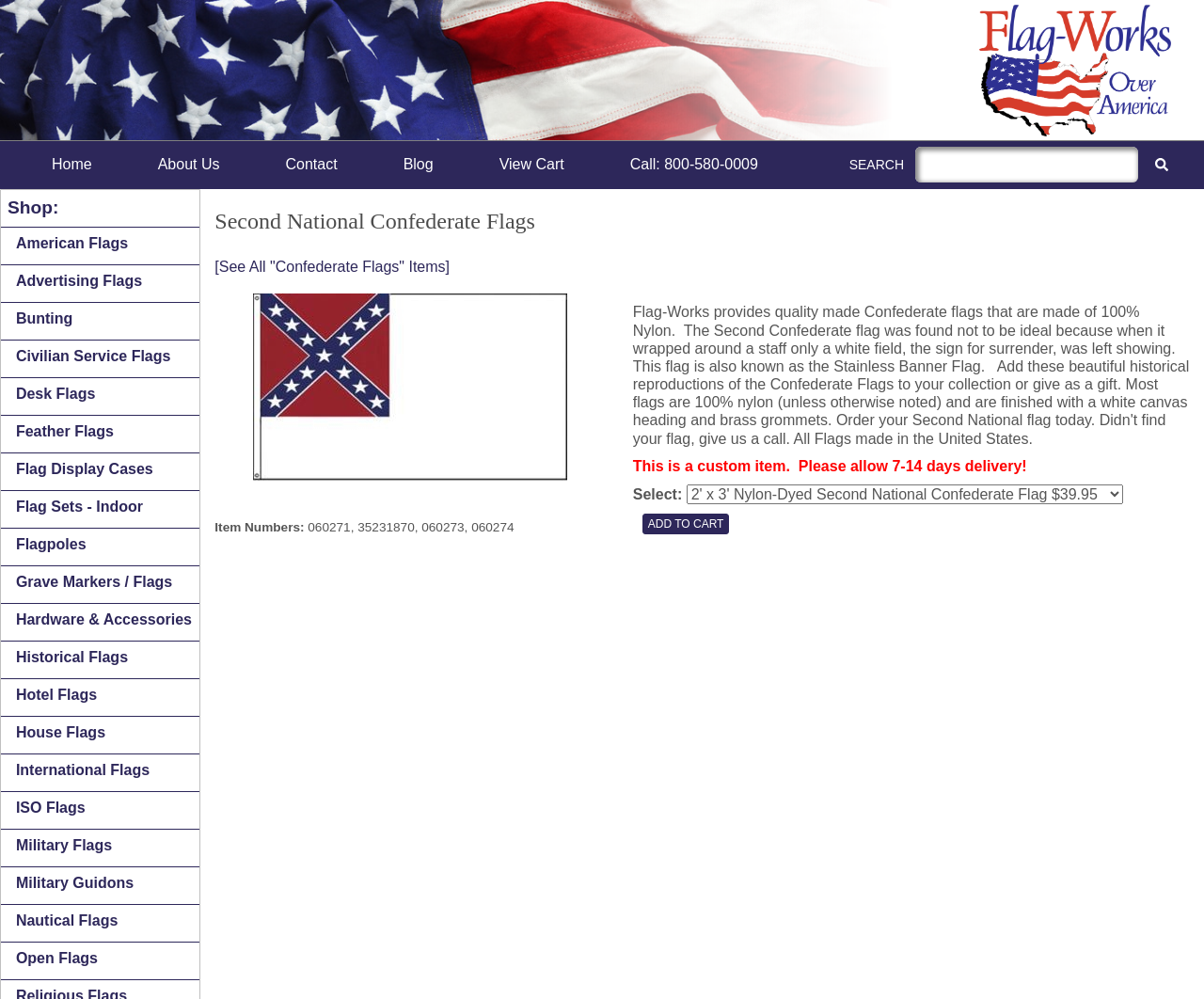Using the information in the image, give a detailed answer to the following question: How long does it take to deliver custom items?

According to the text on the webpage, custom items take 7-14 days to deliver, as indicated by the sentence 'This is a custom item. Please allow 7-14 days delivery!'.